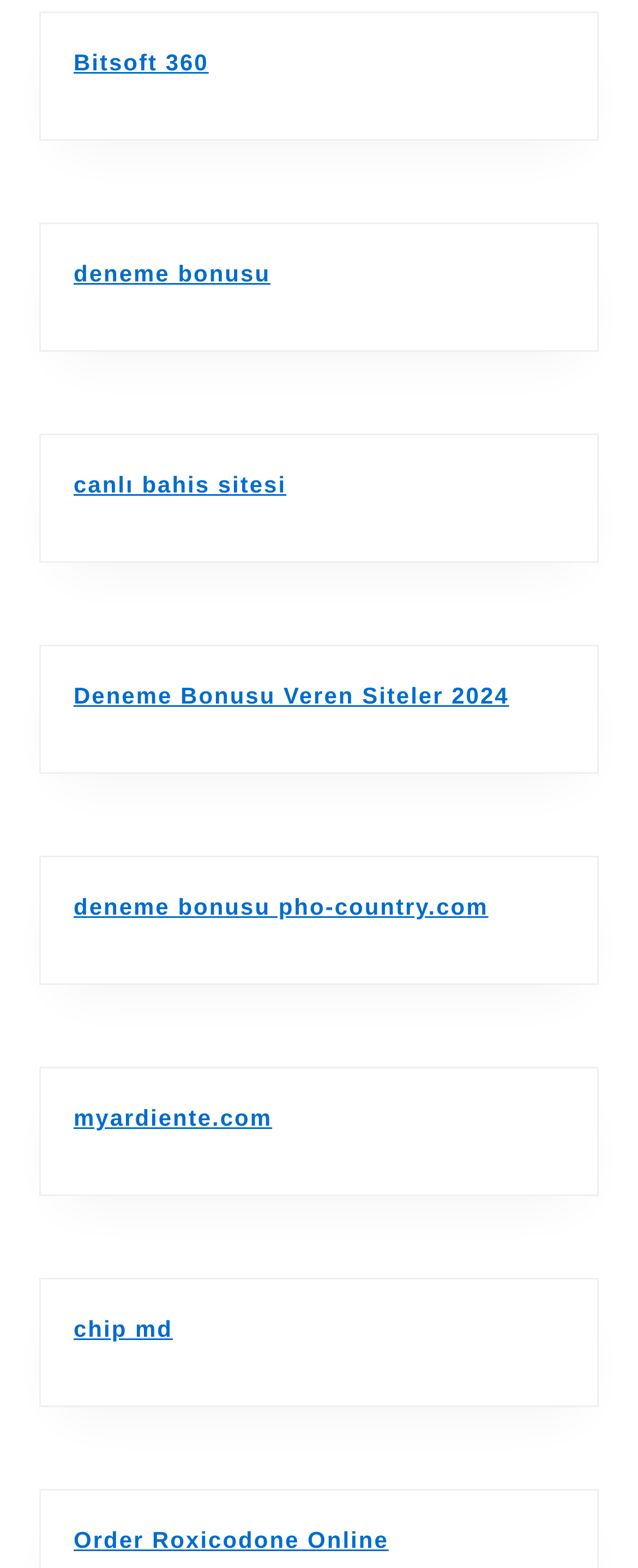Locate the bounding box coordinates of the element you need to click to accomplish the task described by this instruction: "Click on Bitsoft 360".

[0.115, 0.031, 0.327, 0.048]